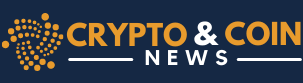Provide a one-word or brief phrase answer to the question:
What does the stylized graphic element symbolize?

Digital networks or blockchain technology